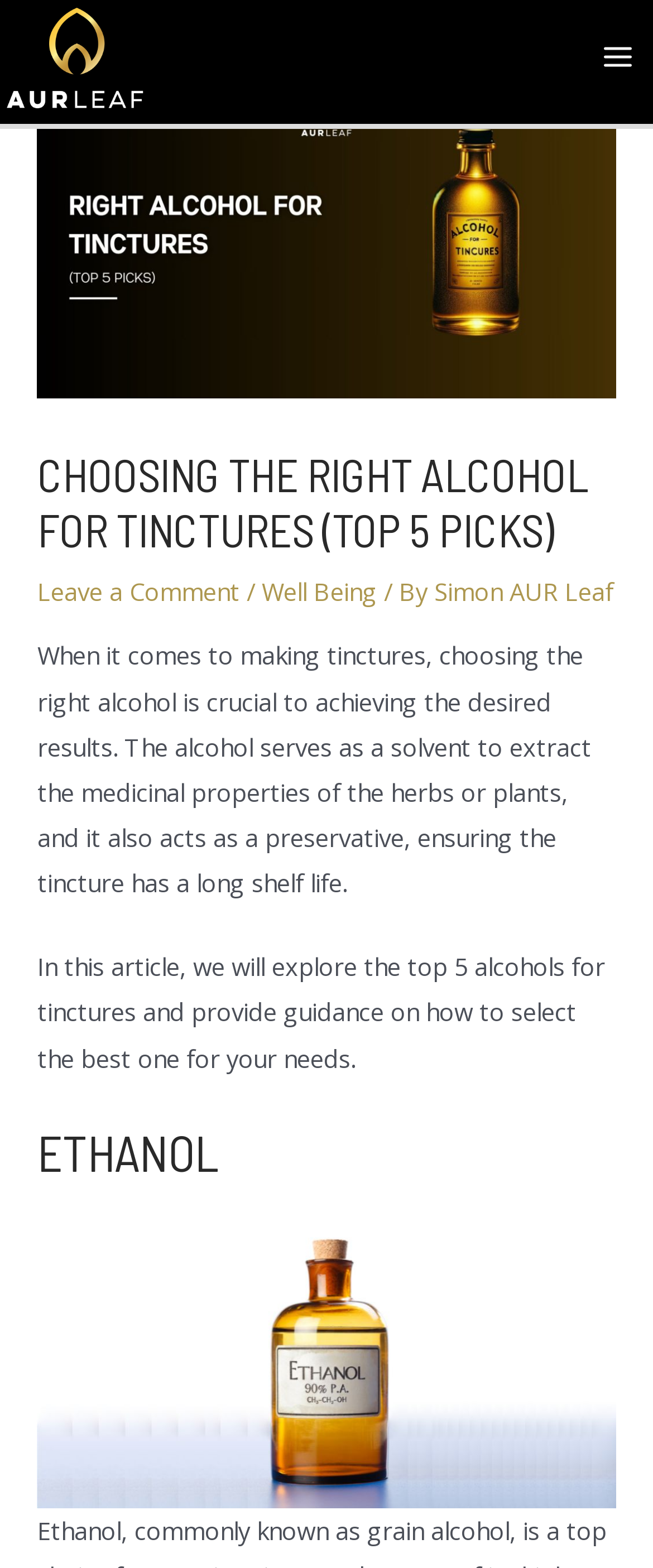What is the first alcohol mentioned in the article?
Could you give a comprehensive explanation in response to this question?

The webpage has a heading 'ETHANOL' and a figure with an image of 'Ethanol', indicating that it is the first alcohol mentioned in the article.